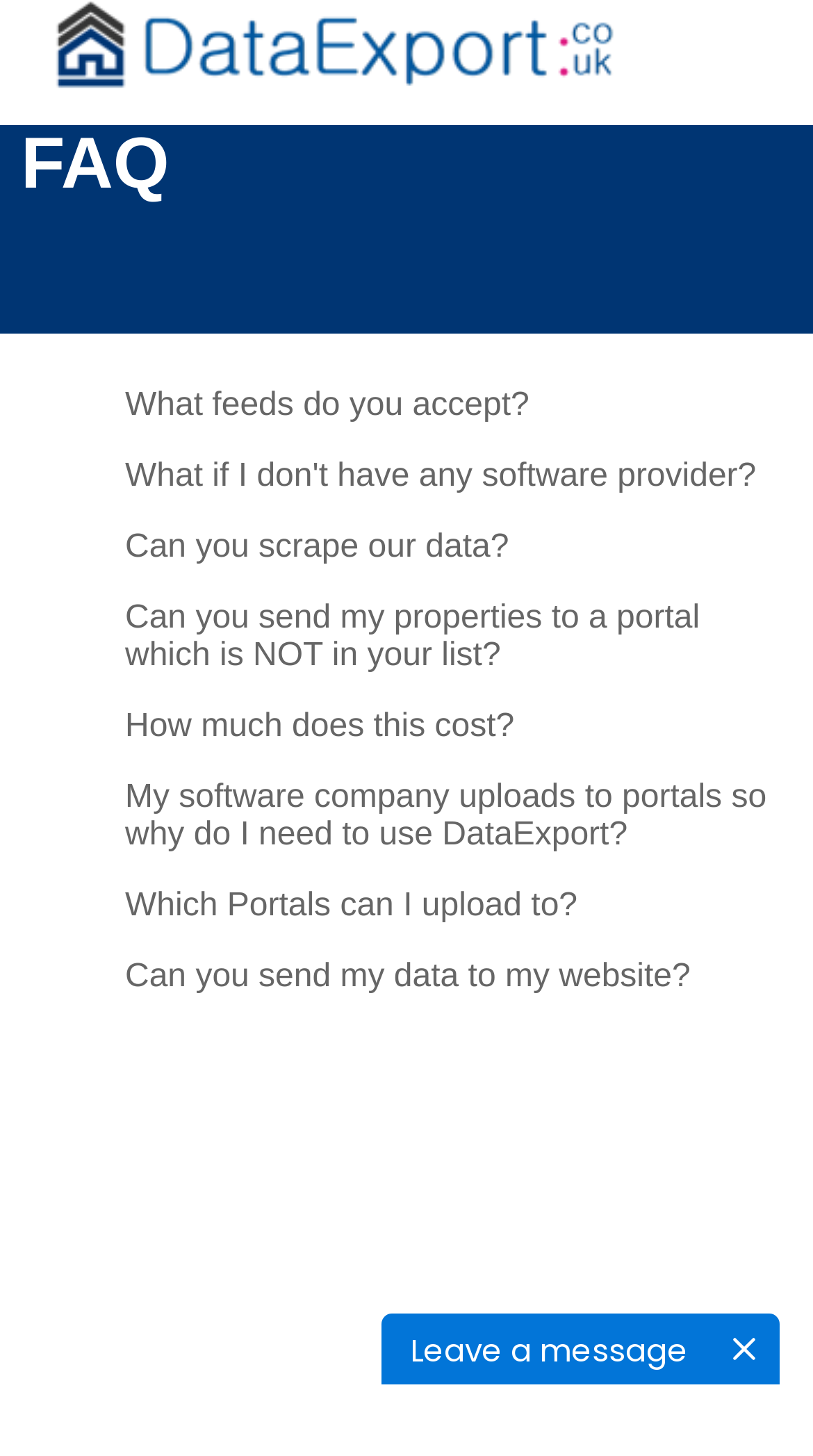Find the bounding box coordinates for the UI element whose description is: "alt="Neobaby Club"". The coordinates should be four float numbers between 0 and 1, in the format [left, top, right, bottom].

None